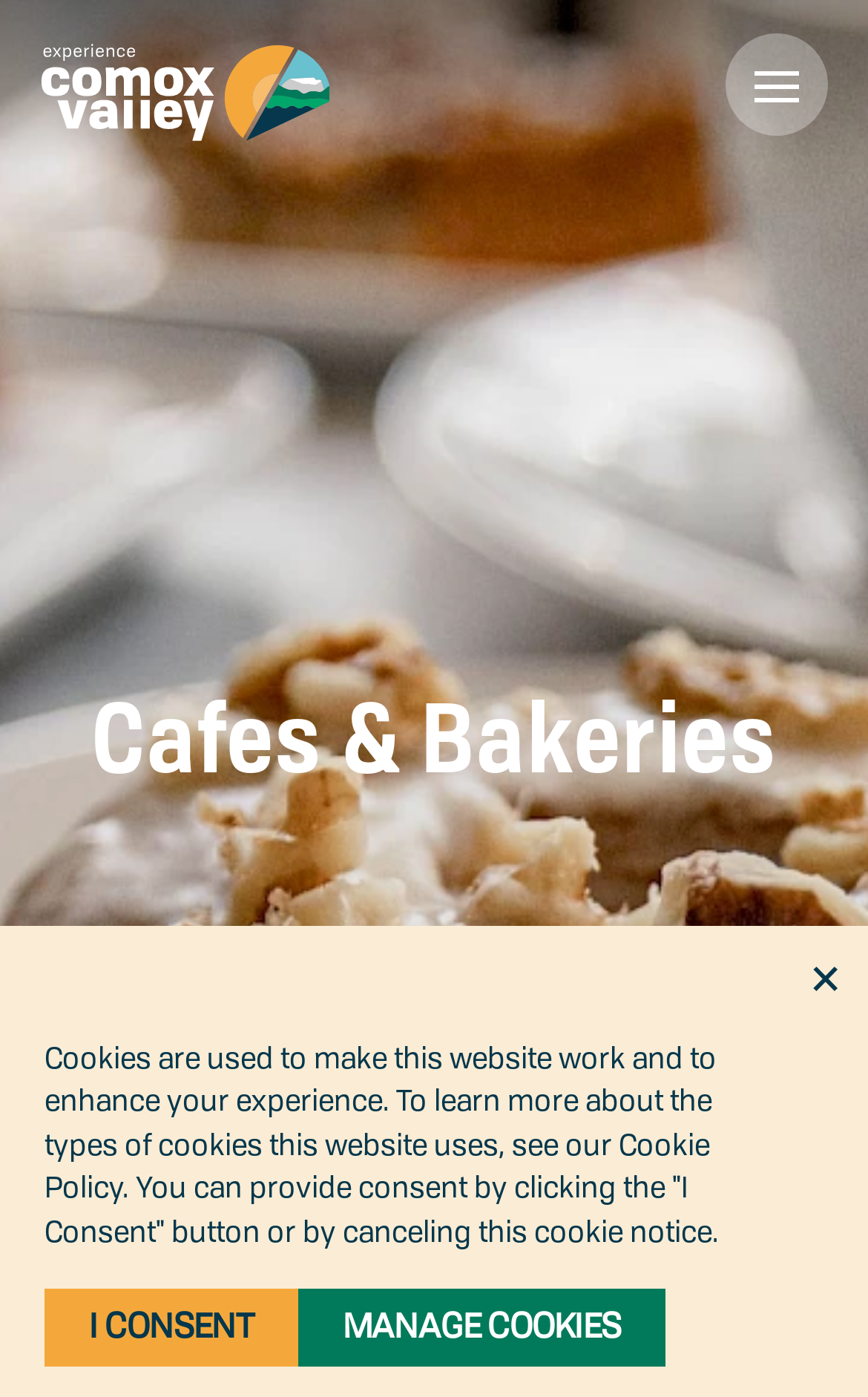What is the layout of the webpage?
Look at the image and respond with a one-word or short-phrase answer.

Header, logo, and content